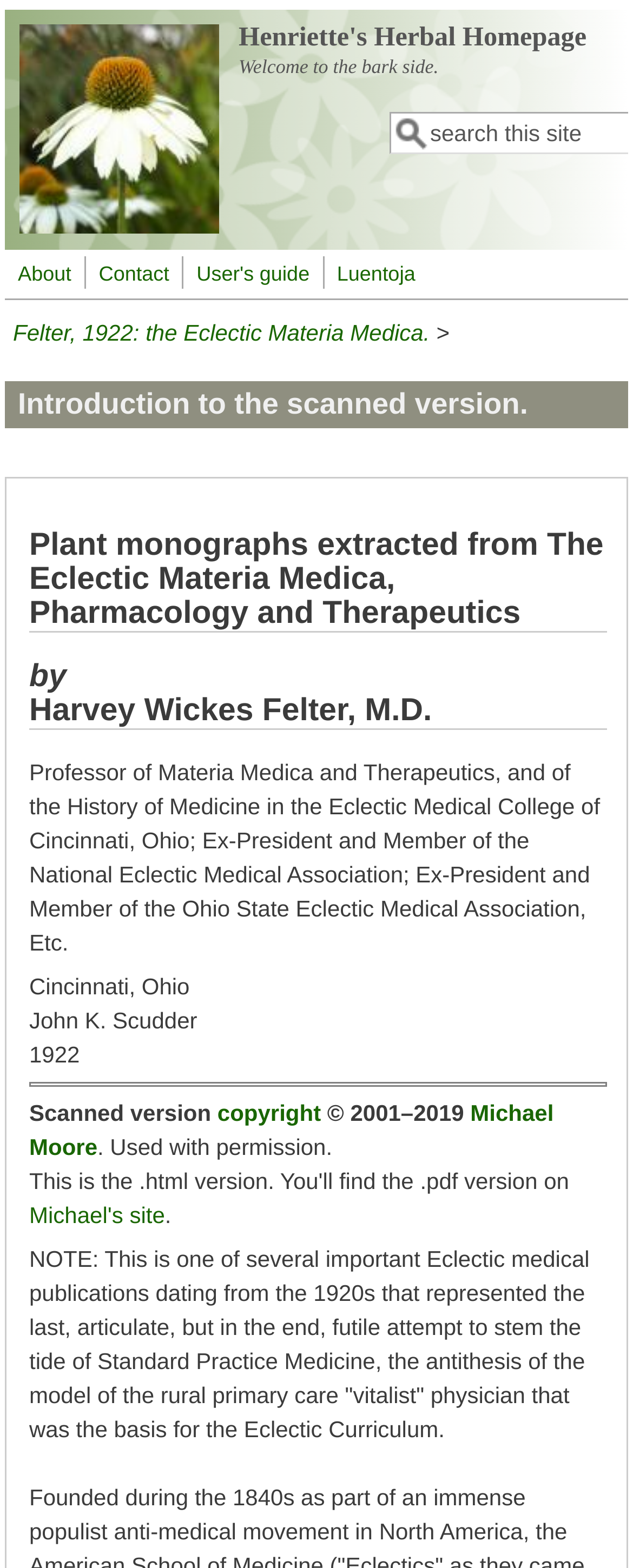Can you find the bounding box coordinates for the element that needs to be clicked to execute this instruction: "Search this site"? The coordinates should be given as four float numbers between 0 and 1, i.e., [left, top, right, bottom].

[0.679, 0.077, 0.919, 0.093]